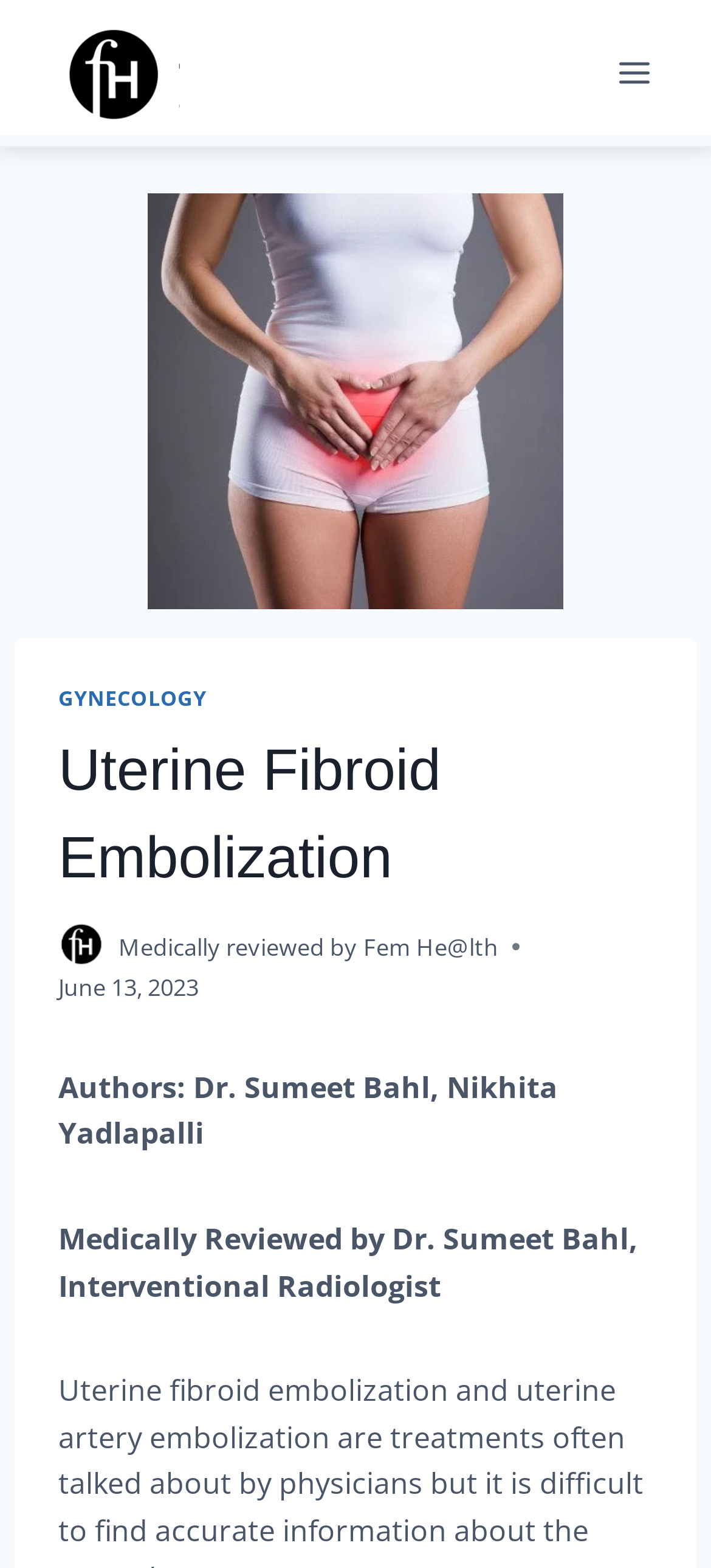Based on the provided description, "licensed CC-BY-4.0", find the bounding box of the corresponding UI element in the screenshot.

None